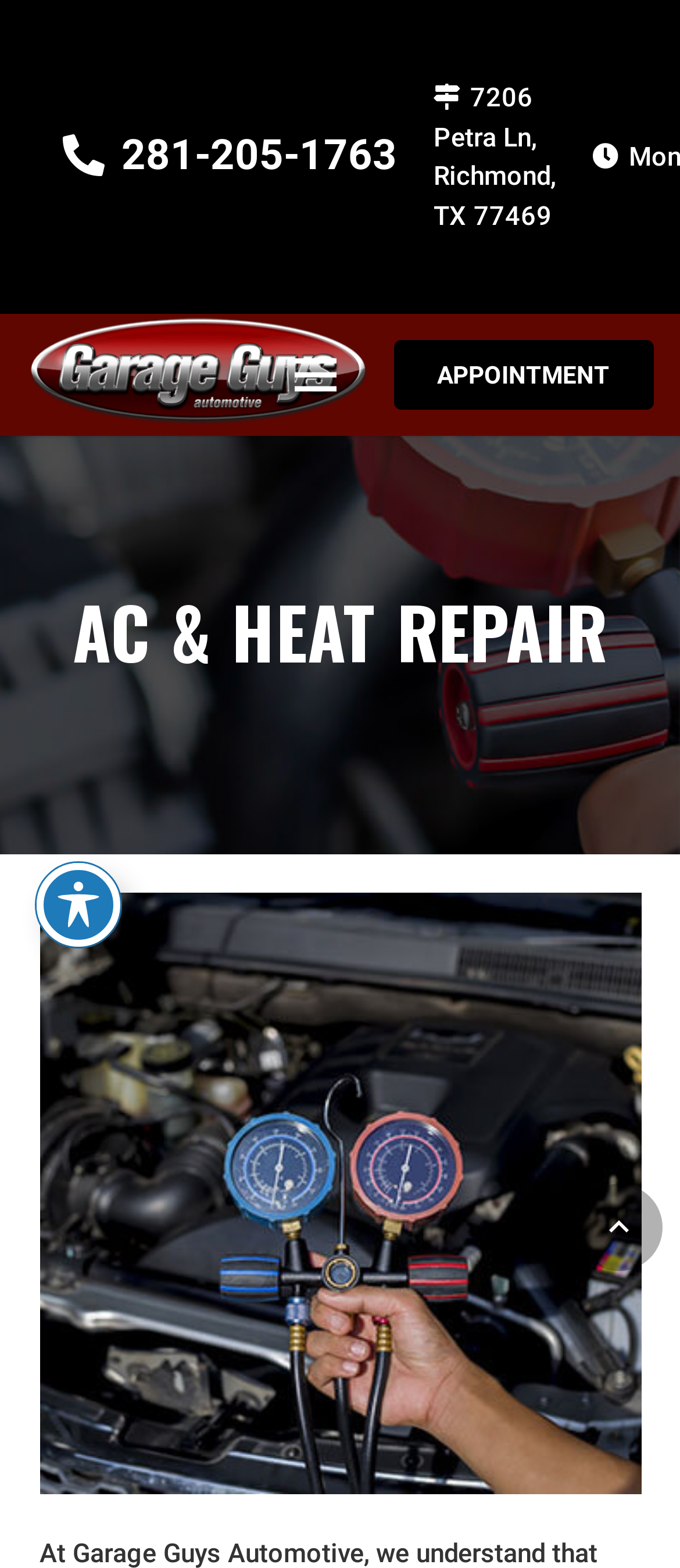Please locate and retrieve the main header text of the webpage.

AC & HEAT REPAIR